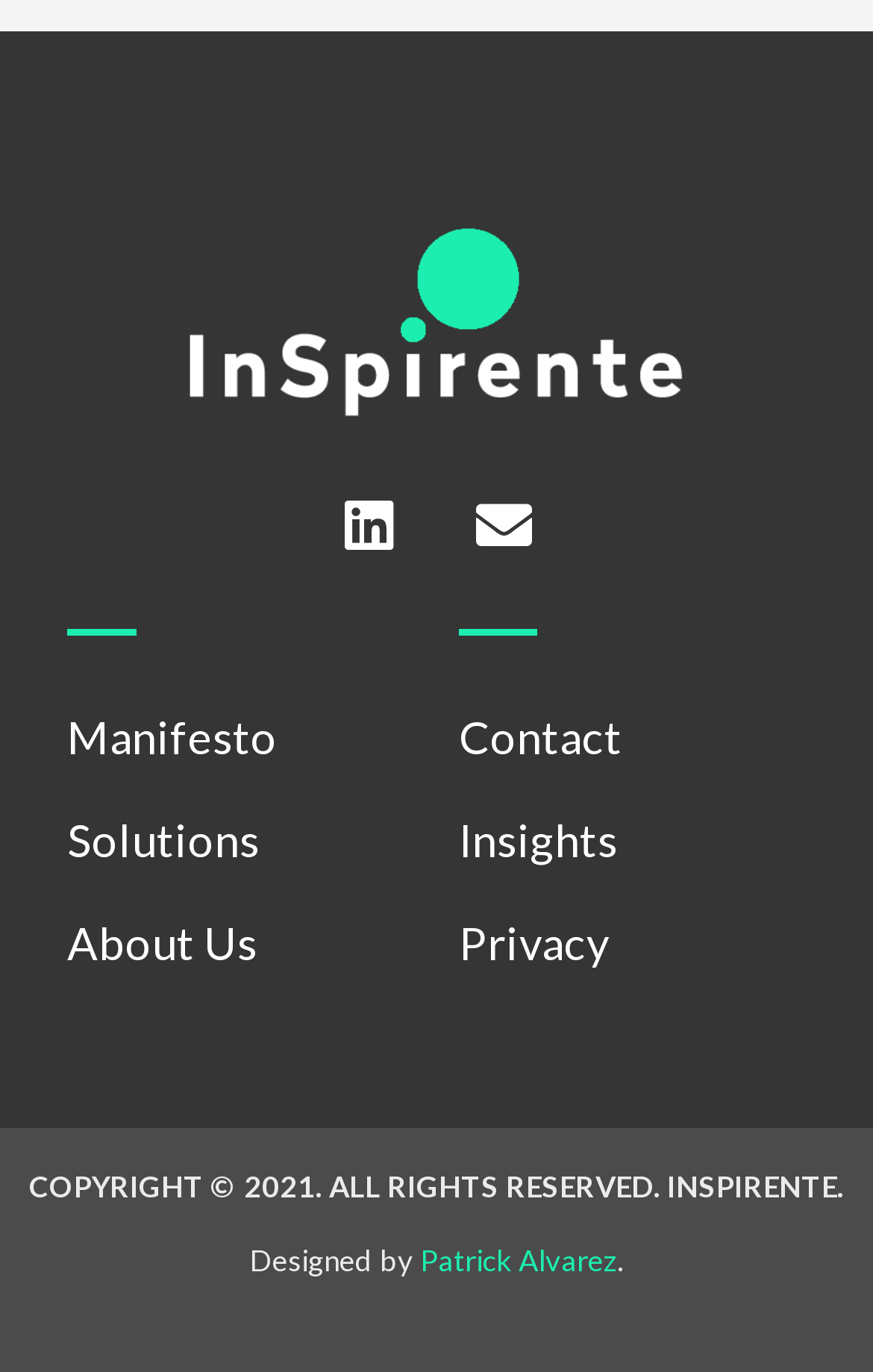Given the element description About Us, specify the bounding box coordinates of the corresponding UI element in the format (top-left x, top-left y, bottom-right x, bottom-right y). All values must be between 0 and 1.

[0.077, 0.65, 0.474, 0.725]